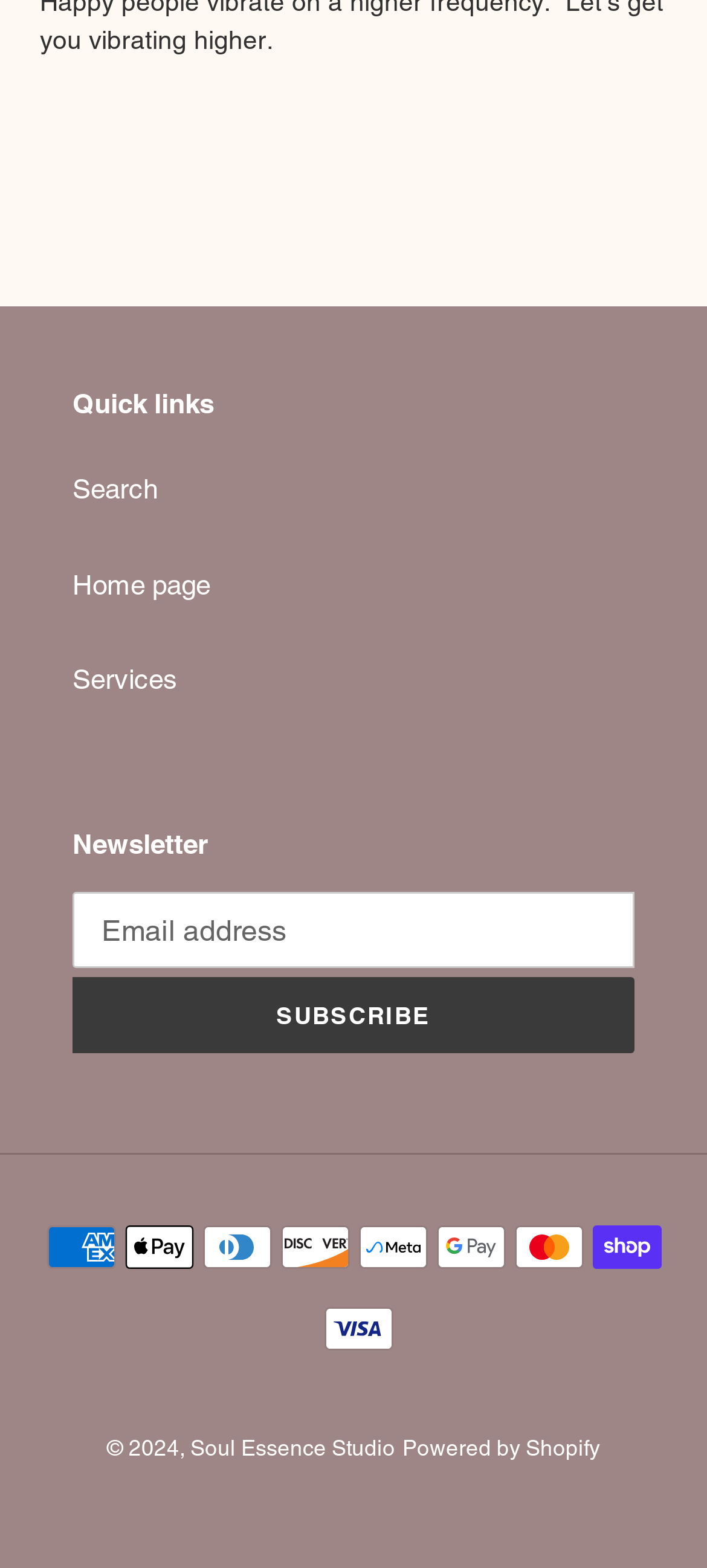Using the information from the screenshot, answer the following question thoroughly:
How many payment methods are shown?

There are 9 payment method images shown on the webpage, including American Express, Apple Pay, Diners Club, Discover, Meta Pay, Google Pay, Mastercard, Shop Pay, and Visa.